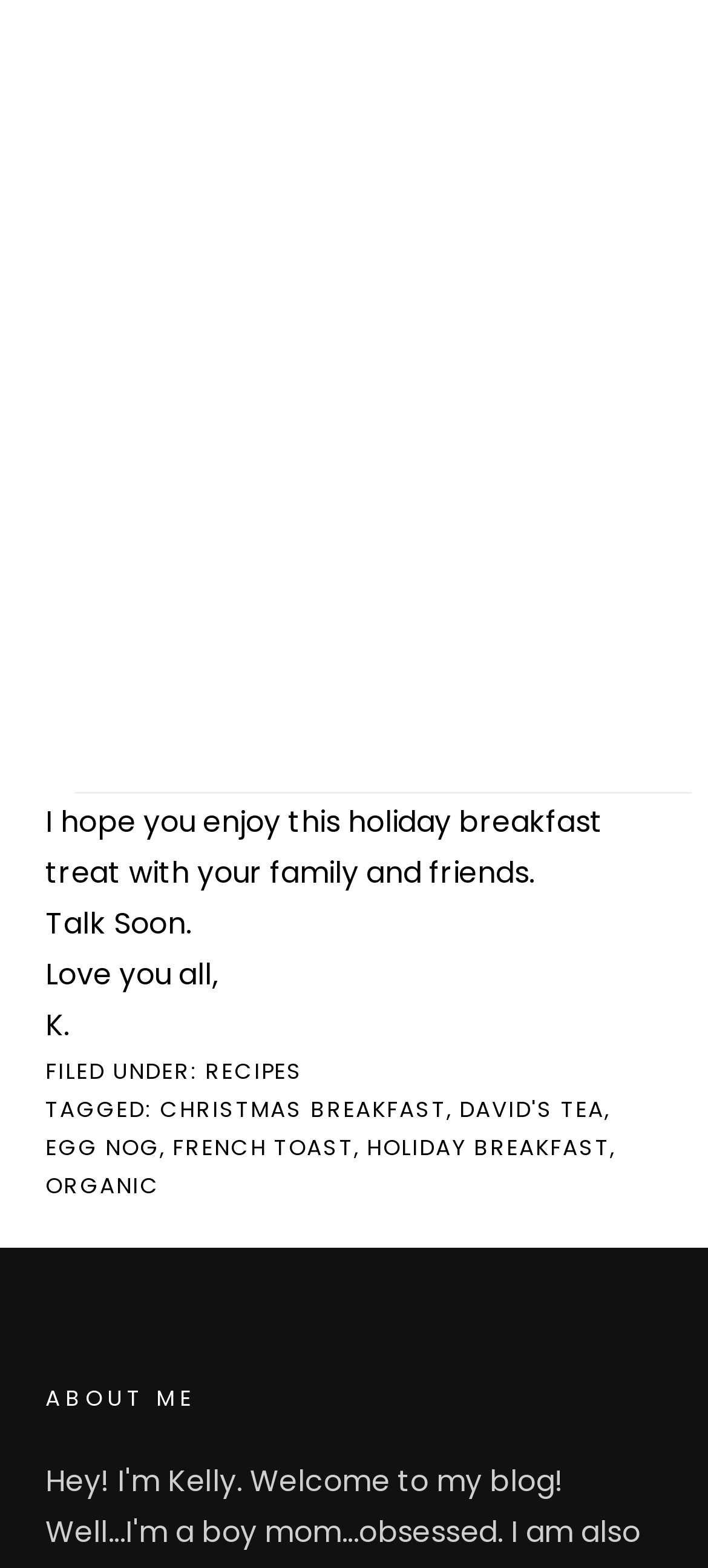Refer to the image and answer the question with as much detail as possible: How many categories are listed in the footer section?

The footer section lists three categories: 'FILED UNDER:', 'TAGGED:', and no explicit category name for the last set of links. These categories are identified by the StaticText elements with the corresponding texts.